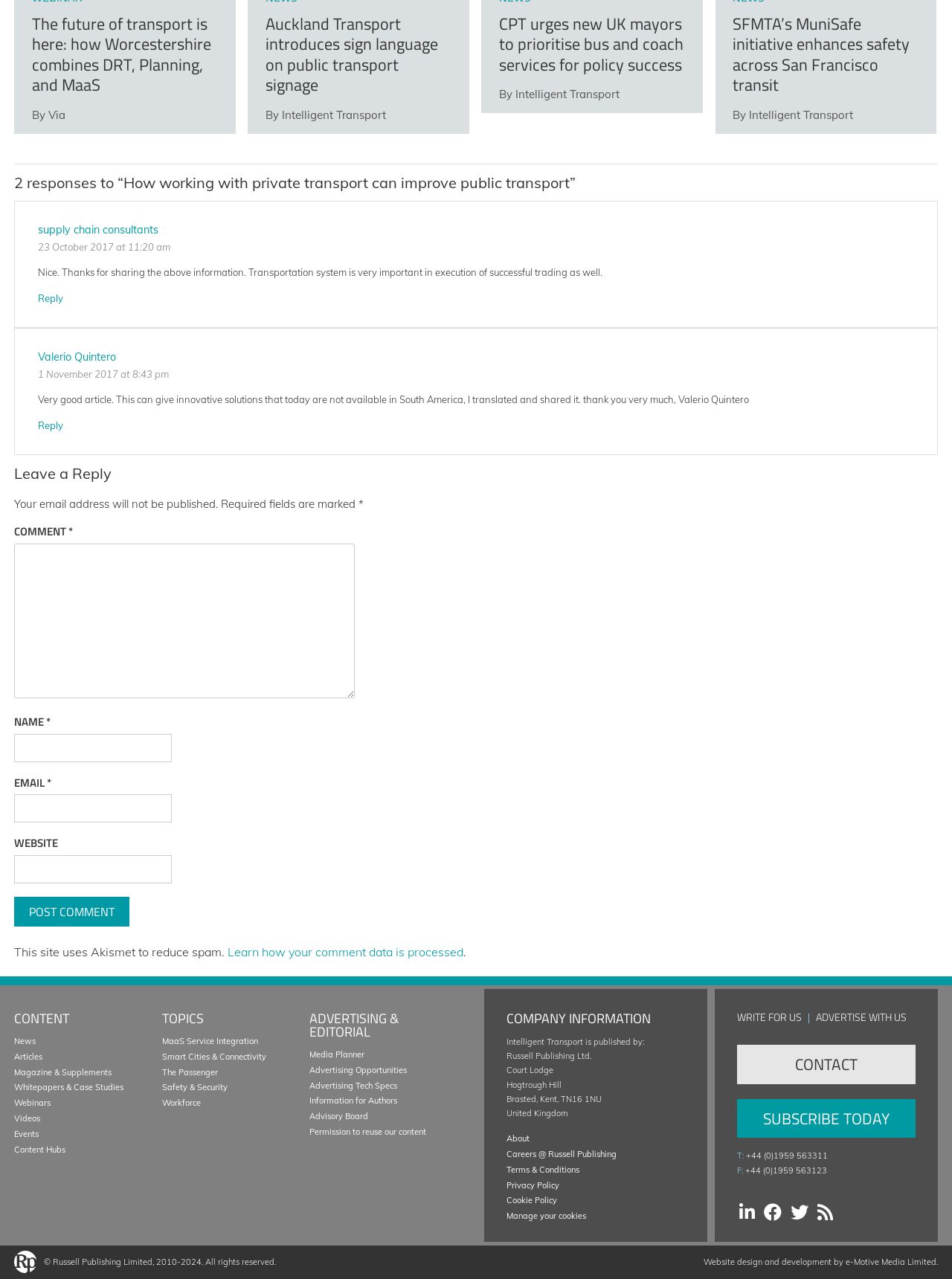How can users contact the website?
Using the image, provide a concise answer in one word or a short phrase.

Through phone, email, or contact form